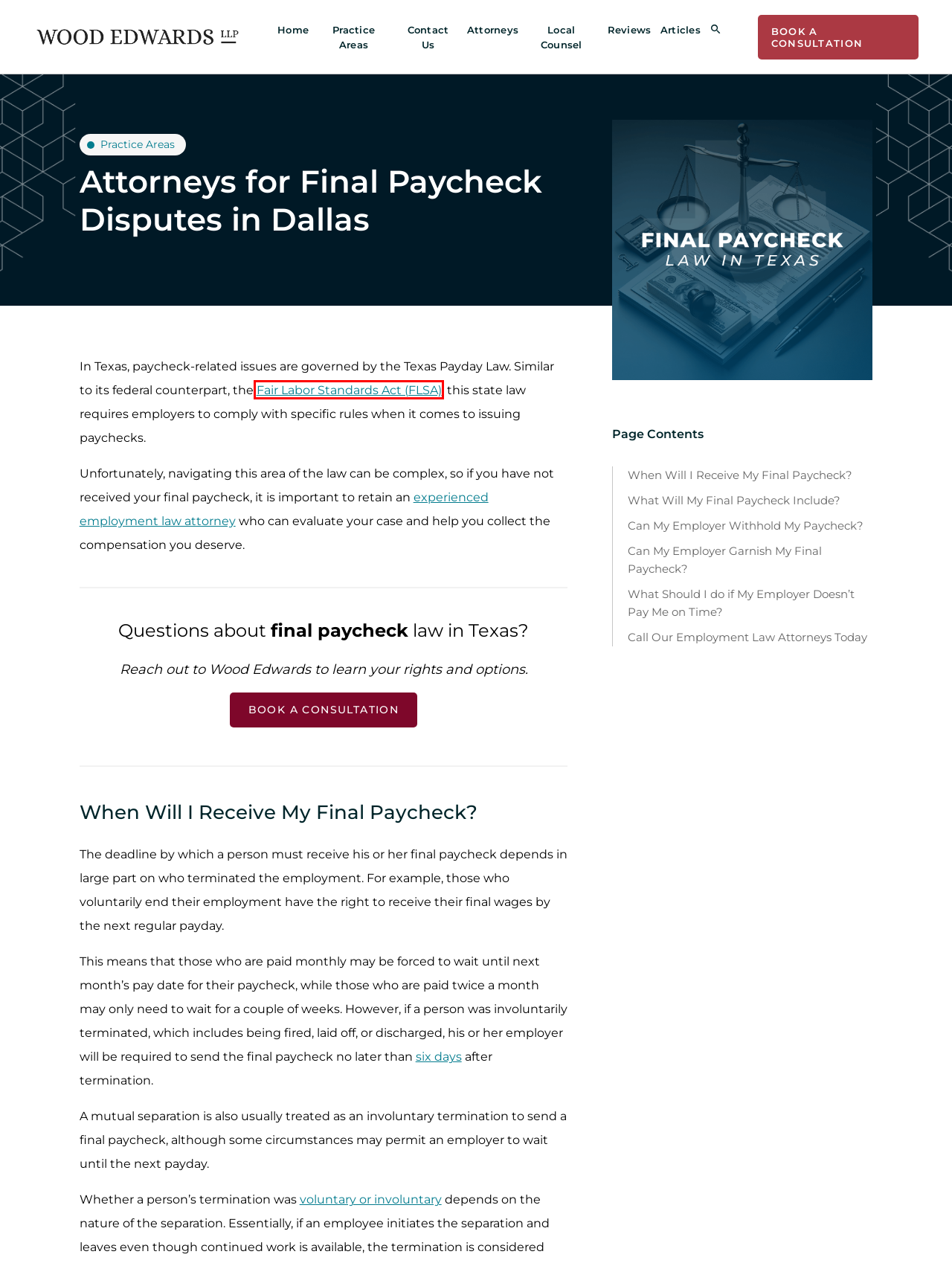Given a webpage screenshot with a red bounding box around a particular element, identify the best description of the new webpage that will appear after clicking on the element inside the red bounding box. Here are the candidates:
A. Employment Law Archives - Wood Edwards, LLP
B. Our Firm - Wood Edwards, LLP
C. Am I Entitled to Bonus Payouts after Termination or Resignation in Texas?
D. Texas Overtime Laws (2024) - Are You Owed Overtime Pay?
E. Dallas Fair Labor Standards Act (FLSA) Lawyers - Wood Edwards, LLP
F. How to Calculate Overtime Pay in Texas (Updated for 2024)
G. Wood Edwards - A Business Litigation Law Firm in Dallas Texas
H. Website Credits - Wood Edwards, LLP

E